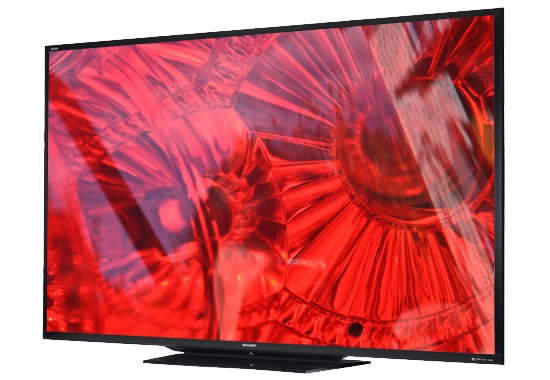What is the design feature of the TV that enhances the immersive viewing experience?
Answer the question using a single word or phrase, according to the image.

Narrow bezel